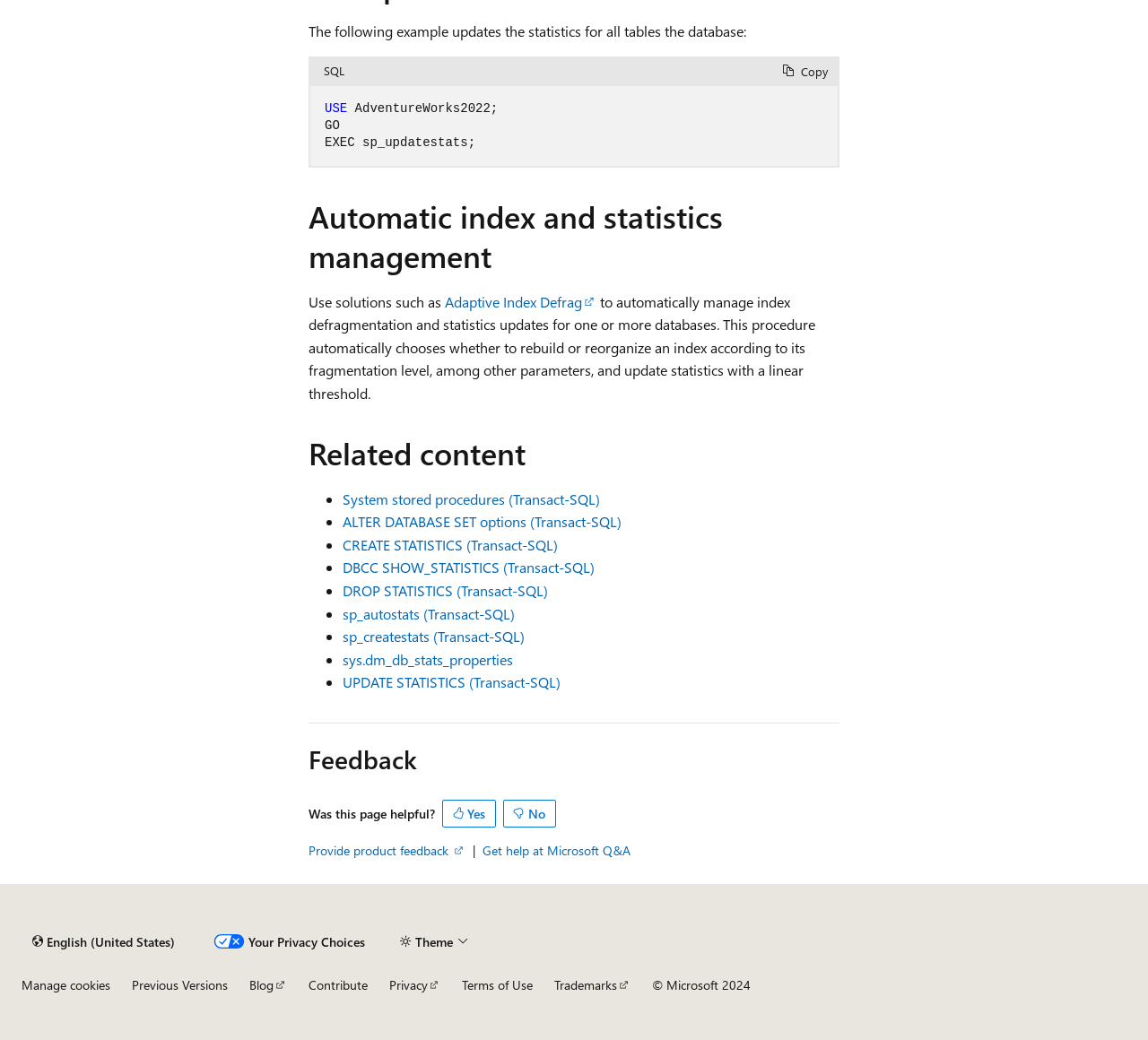What is the relationship between the 'USE' command and the 'AdventureWorks2022' database? From the image, respond with a single word or brief phrase.

Specify database